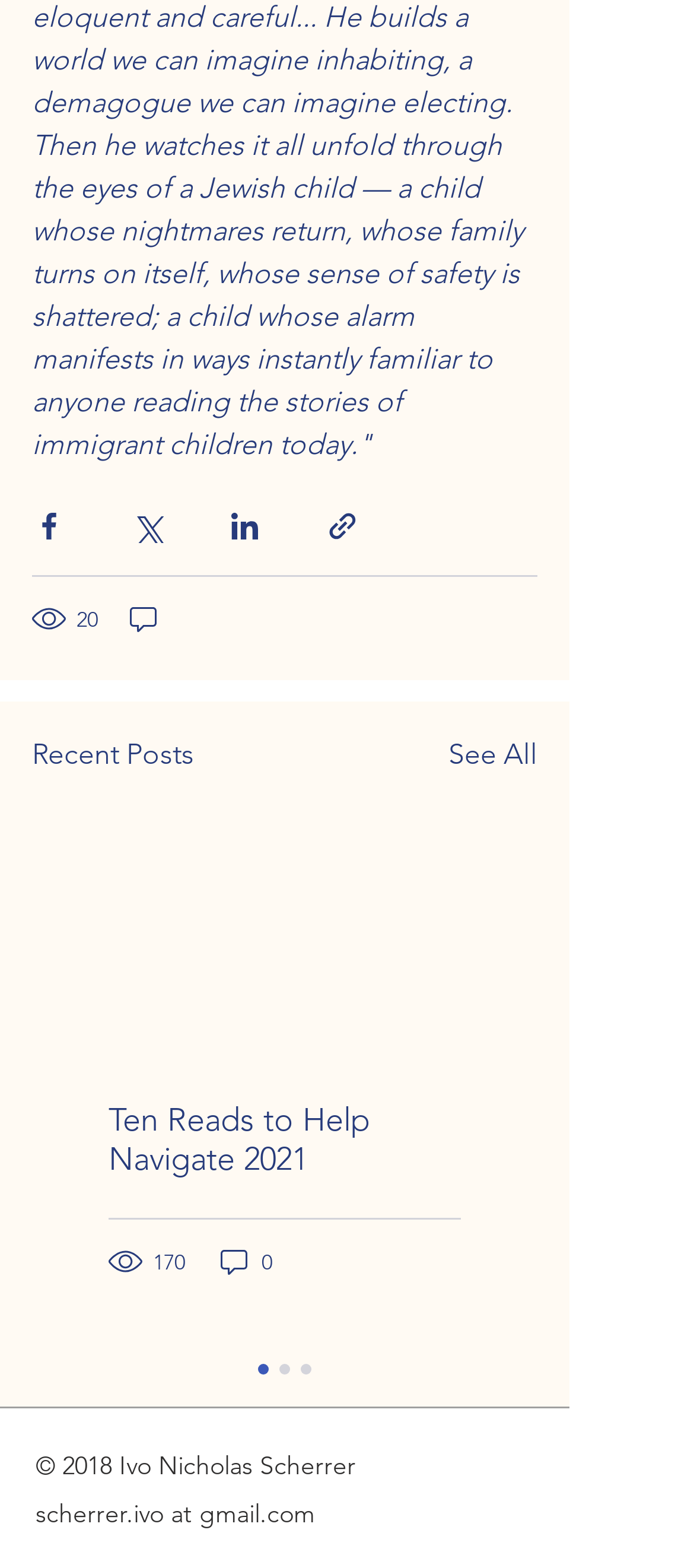Locate the bounding box coordinates of the element that should be clicked to execute the following instruction: "View recent posts".

[0.046, 0.468, 0.279, 0.496]